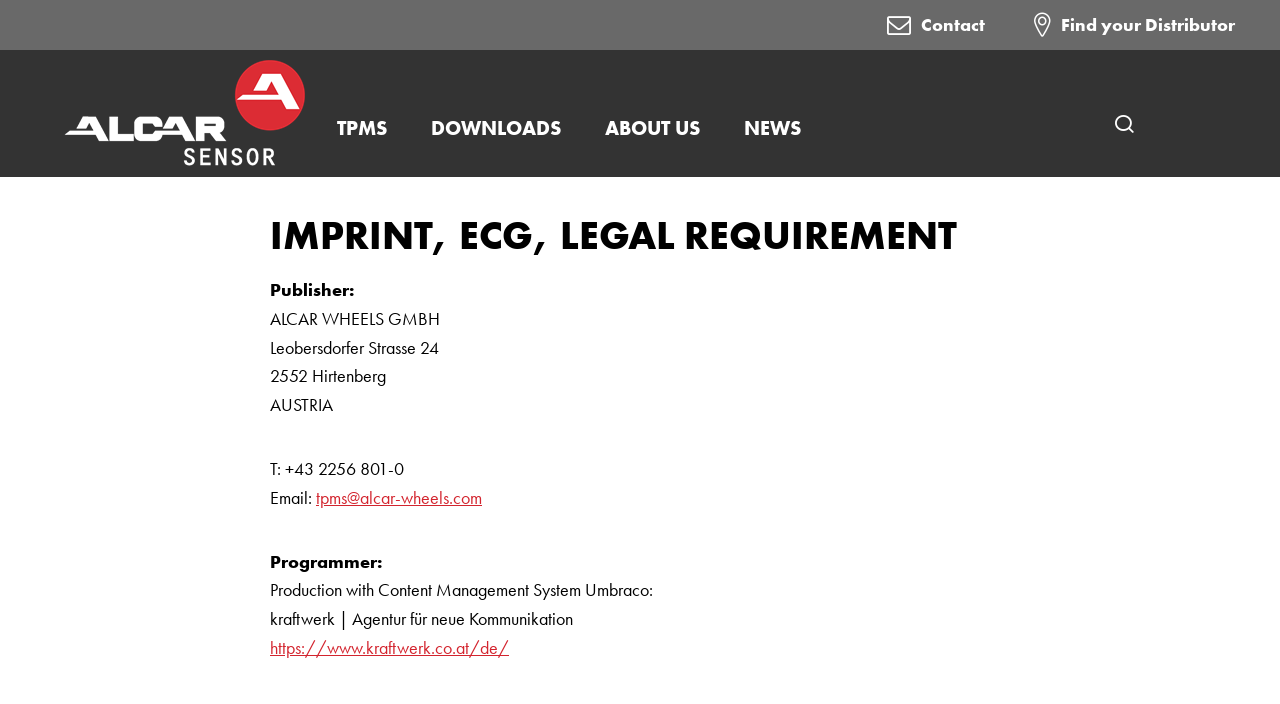Generate a thorough description of the webpage.

This webpage appears to be an imprint or about page for ALCAR, a company that manufactures wheels. At the top of the page, there are three links: "Contact", "Find your Distributor", and the company logo, which is an image of the ALCAR Sensor Logo. 

Below the top links, there is a navigation menu with five links: "TPMS", "DOWNLOADS", "ABOUT US", and "NEWS". To the right of the navigation menu, there is a search button labeled "Open page search".

The main content of the page is divided into sections. The first section is headed "IMPRINT, ECG, LEGAL REQUIREMENT" and contains the company's publisher information, including the company name, address, and contact details. 

Below the publisher information, there are sections for the programmer and production details, including the content management system used and the agency responsible for the website. The production details section includes a link to the agency's website.